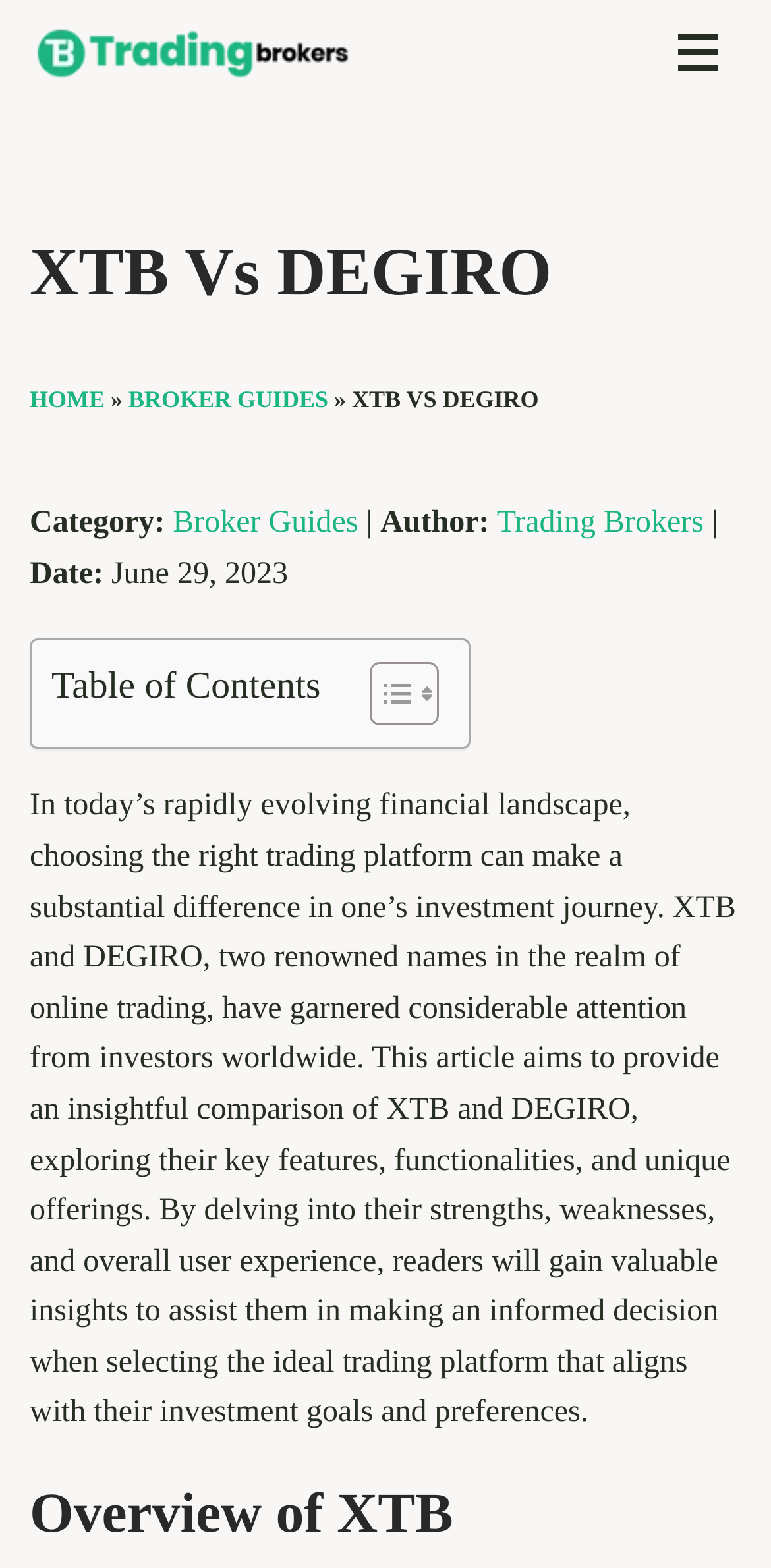Elaborate on the webpage's design and content in a detailed caption.

This webpage is about a comparison between XTB and DEGIRO, two online trading brokers. At the top left corner, there is a link to the website's homepage, "TradingBrokers.com", accompanied by an image of the website's logo. 

Below the logo, there is a heading that reads "XTB Vs DEGIRO" in a prominent font size. To the right of the heading, there are navigation links, including "HOME", "BROKER GUIDES", and others, separated by a "»" symbol. 

Further down, there is a section that displays the category and author of the article, with links to "Broker Guides" and "Trading Brokers" respectively. The date of the article, "June 29, 2023", is also shown. 

On the left side of the page, there is a table of contents section, which can be toggled on and off using a link. The table of contents is divided into two columns, with a toggle button at the top right corner, represented by two images.

At the bottom of the page, there is a comparison table between XTB and DEGIRO, with two columns, each representing a broker. The table has a link in each cell, and each link is accompanied by an image.